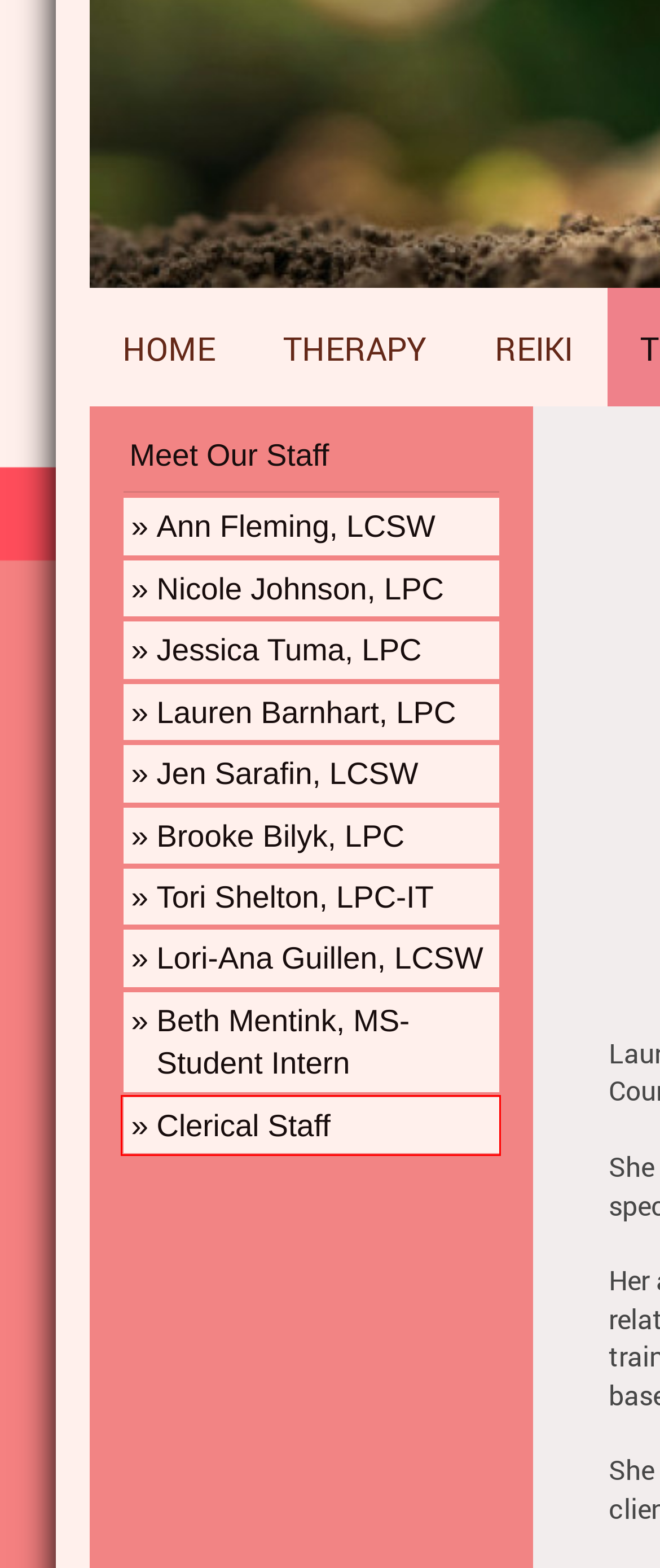You are looking at a screenshot of a webpage with a red bounding box around an element. Determine the best matching webpage description for the new webpage resulting from clicking the element in the red bounding box. Here are the descriptions:
A. Fleming Psychological Services, SC - Nicole Johnson, LPC
B. Fleming Psychological Services, SC - Meet Our Staff
C. Fleming Psychological Services, SC - Ann Fleming, LCSW
D. Fleming Psychological Services, SC - Lori-Ana Guillen, LCSW
E. Fleming Psychological Services, SC - Jessica Tuma, LPC
F. Fleming Psychological Services, SC - Clerical Staff
G. Fleming Psychological Services, SC - Tori Shelton, LPC-IT
H. Fleming Psychological Services, SC - Beth Mentink, MS-Student Intern

F